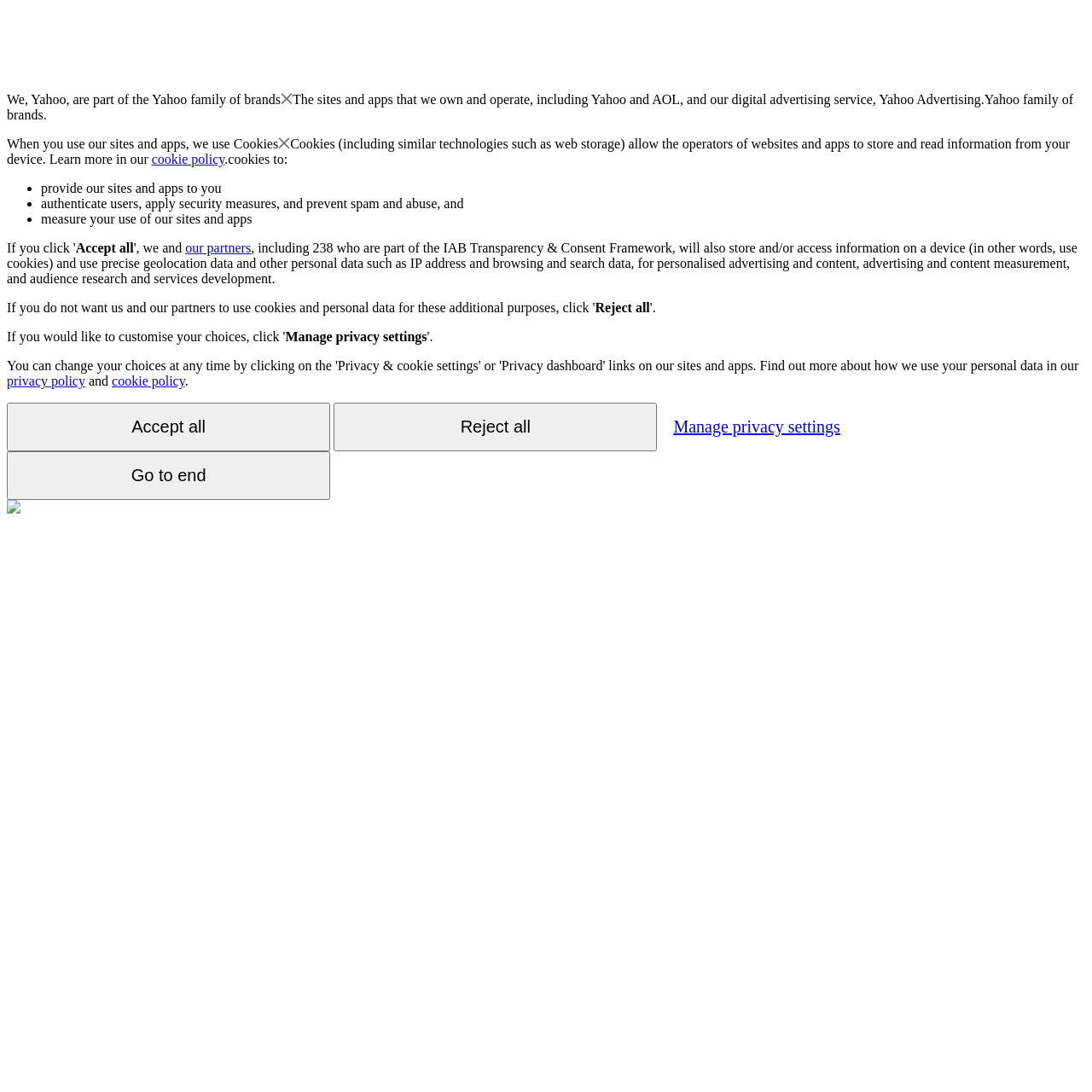Please answer the following question using a single word or phrase: 
What is the purpose of using cookies?

Personalized advertising